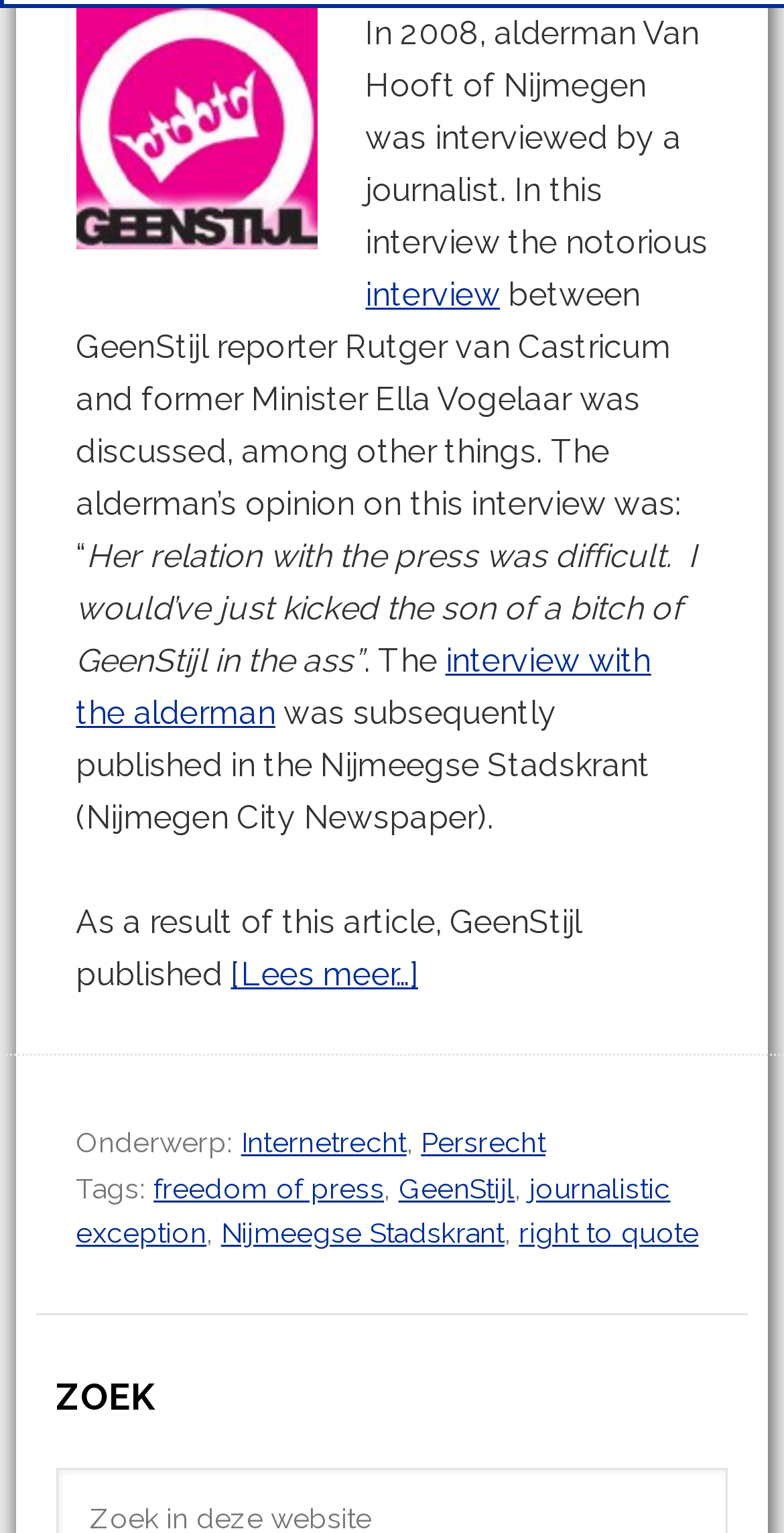Please find the bounding box for the UI element described by: "aria-label="Open menu"".

None